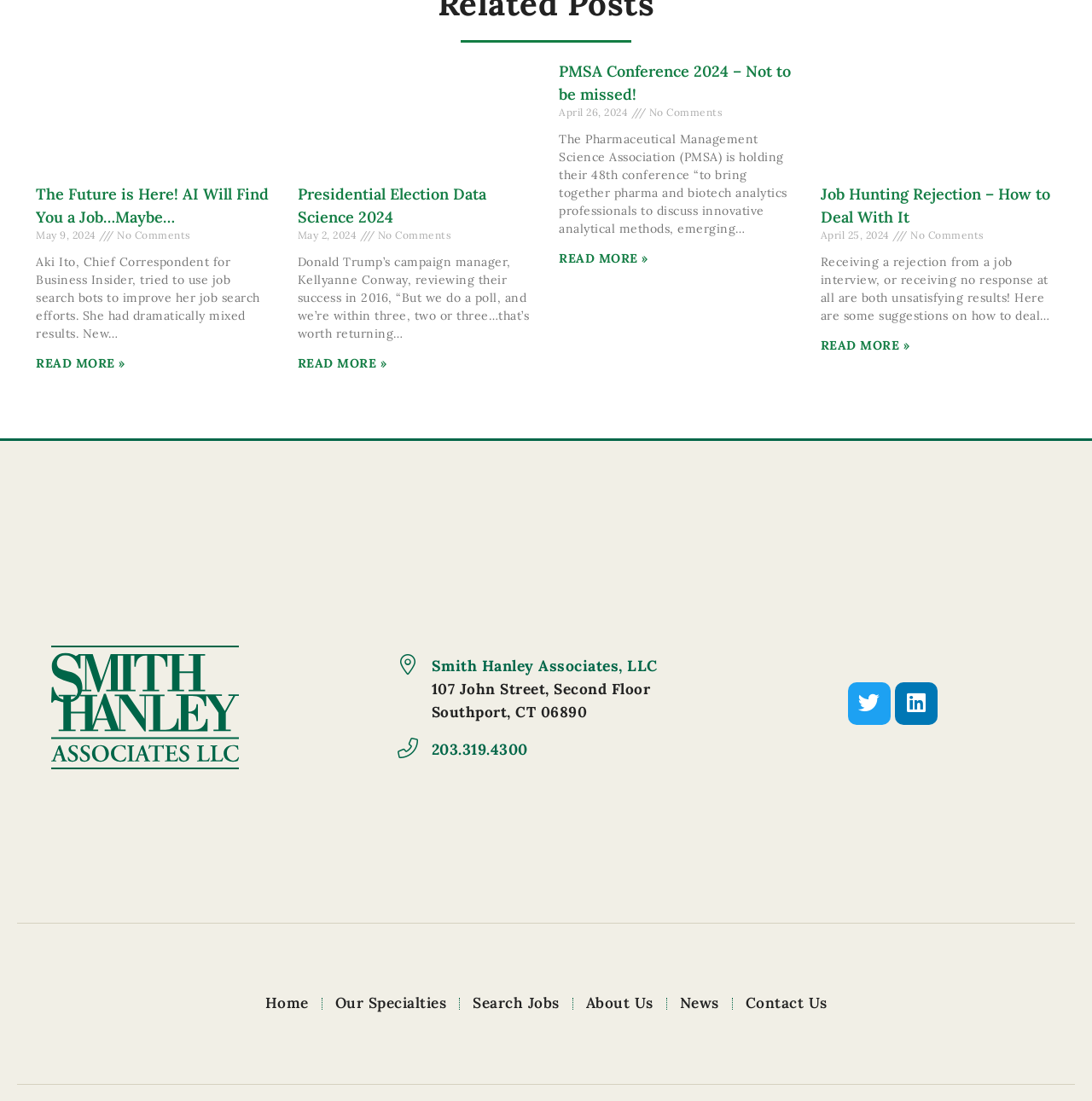Please find the bounding box coordinates for the clickable element needed to perform this instruction: "Read more about The Future is Here! AI Will Find You a Job…Maybe…".

[0.033, 0.323, 0.114, 0.337]